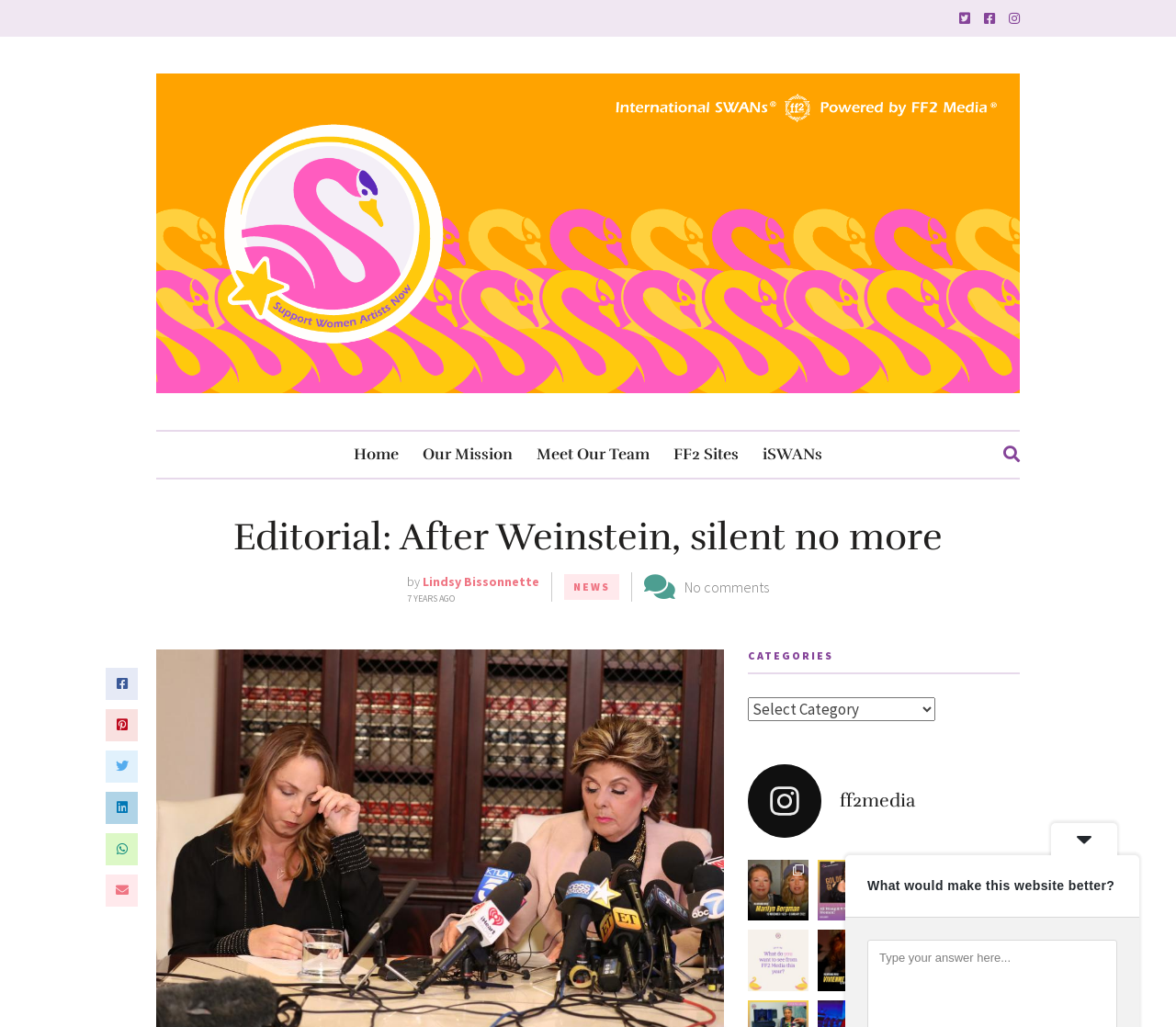Please find the bounding box coordinates of the element that needs to be clicked to perform the following instruction: "Click on the 'Home' link". The bounding box coordinates should be four float numbers between 0 and 1, represented as [left, top, right, bottom].

[0.301, 0.42, 0.339, 0.465]